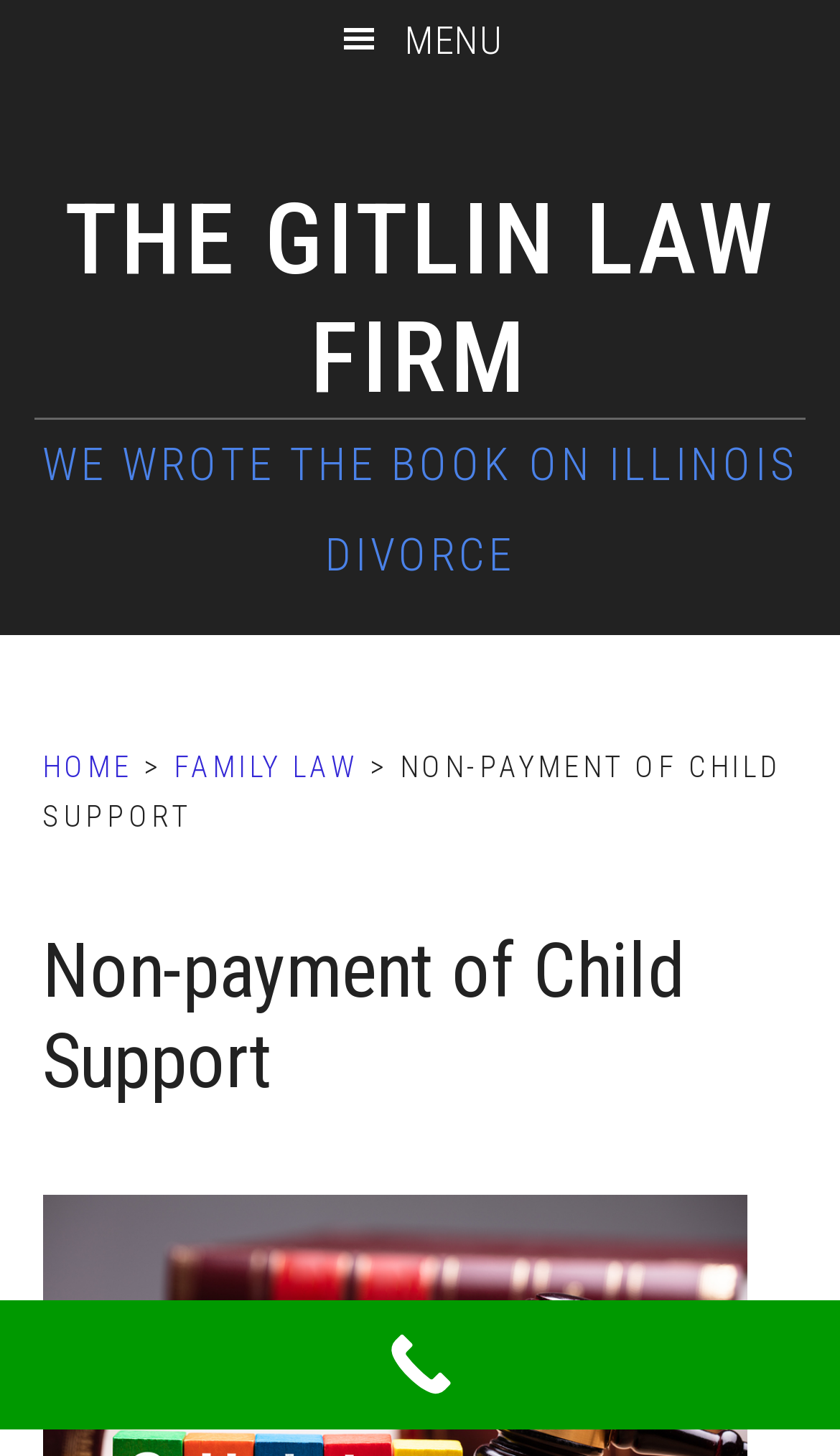Write an exhaustive caption that covers the webpage's main aspects.

The webpage is about the law firm Gitlin, Busche & Stetler, specifically focusing on the consequences of non-payment of child support in Illinois. 

At the top left corner, there are three "Skip to" links, allowing users to navigate to the main content, primary sidebar, or footer of the page. Next to these links, a menu button is located, which can be expanded to reveal more options. 

The law firm's logo, "THE GITLIN LAW FIRM", is prominently displayed at the top center of the page. Below the logo, a navigation menu is situated, featuring links to the "HOME" and "FAMILY LAW" pages, with a separator in between. The current page, "NON-PAYMENT OF CHILD SUPPORT", is highlighted in this menu.

The main content of the page is headed by a title, "Non-payment of Child Support", which is centered near the top of the page. 

At the bottom of the page, a "Call Now Button" is situated, accompanied by an image of a phone. This button spans almost half of the page's width, making it a prominent call-to-action element.